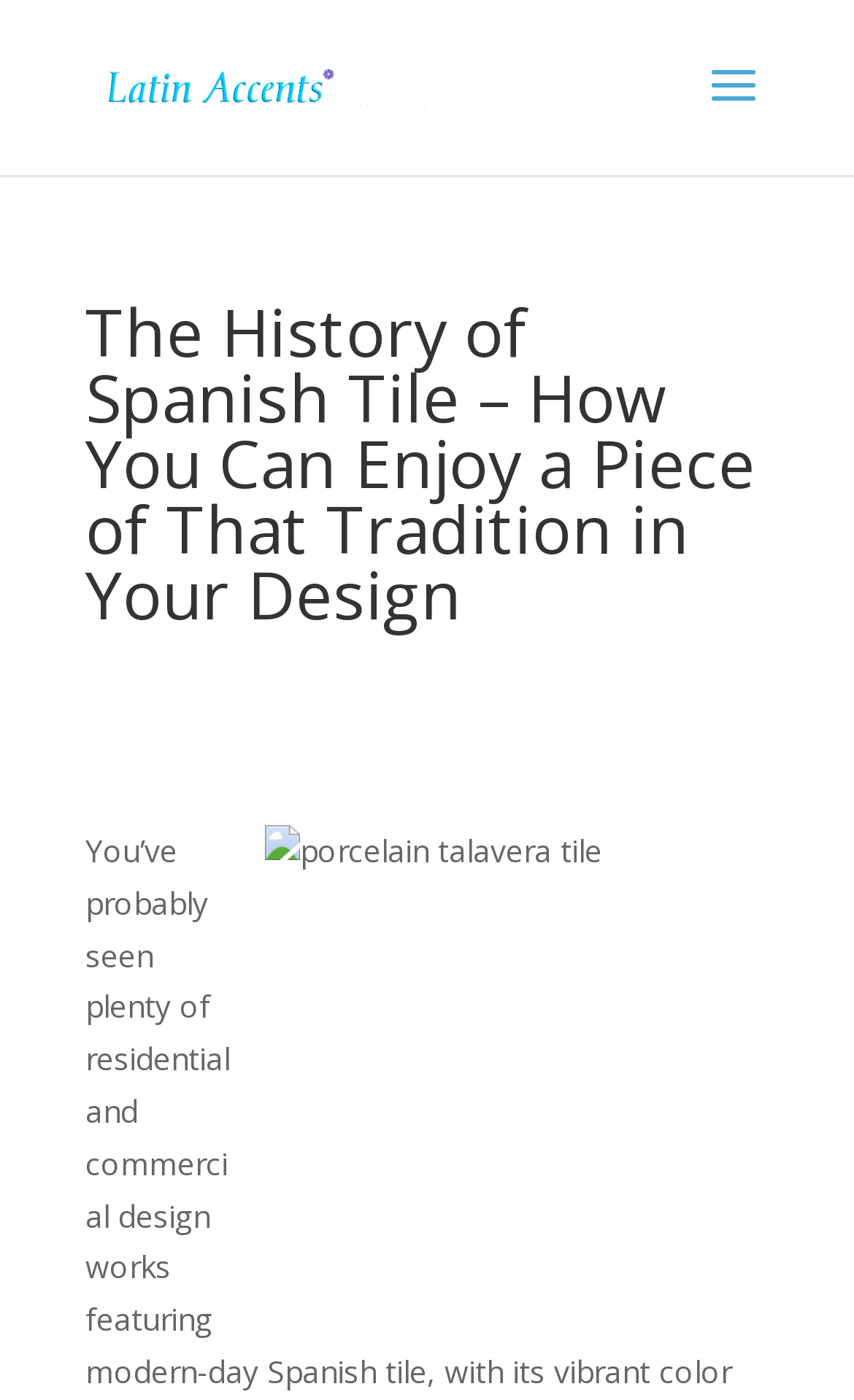Identify the main heading of the webpage and provide its text content.

The History of Spanish Tile – How You Can Enjoy a Piece of That Tradition in Your Design